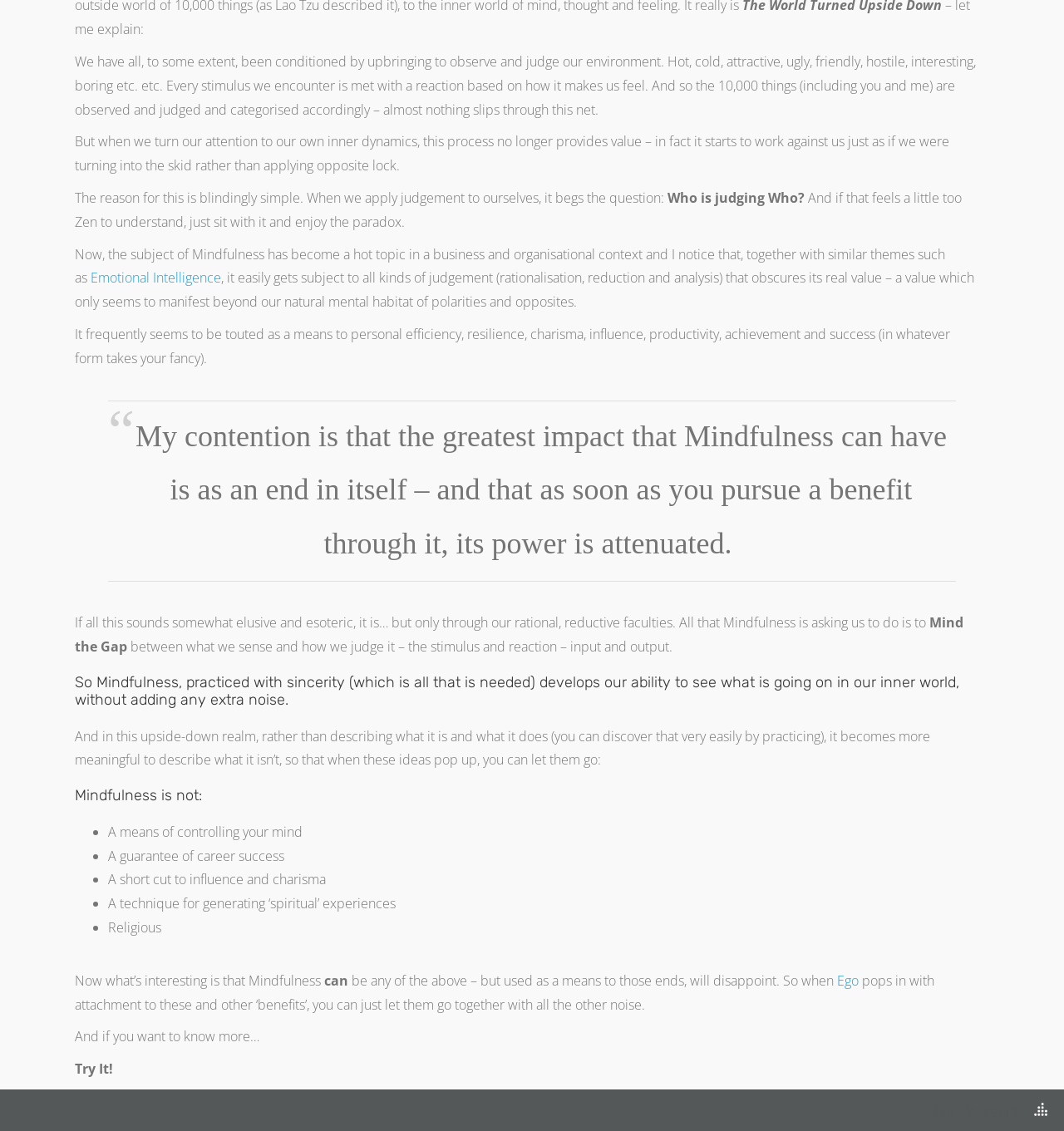Given the description "Ego", determine the bounding box of the corresponding UI element.

[0.787, 0.859, 0.807, 0.875]